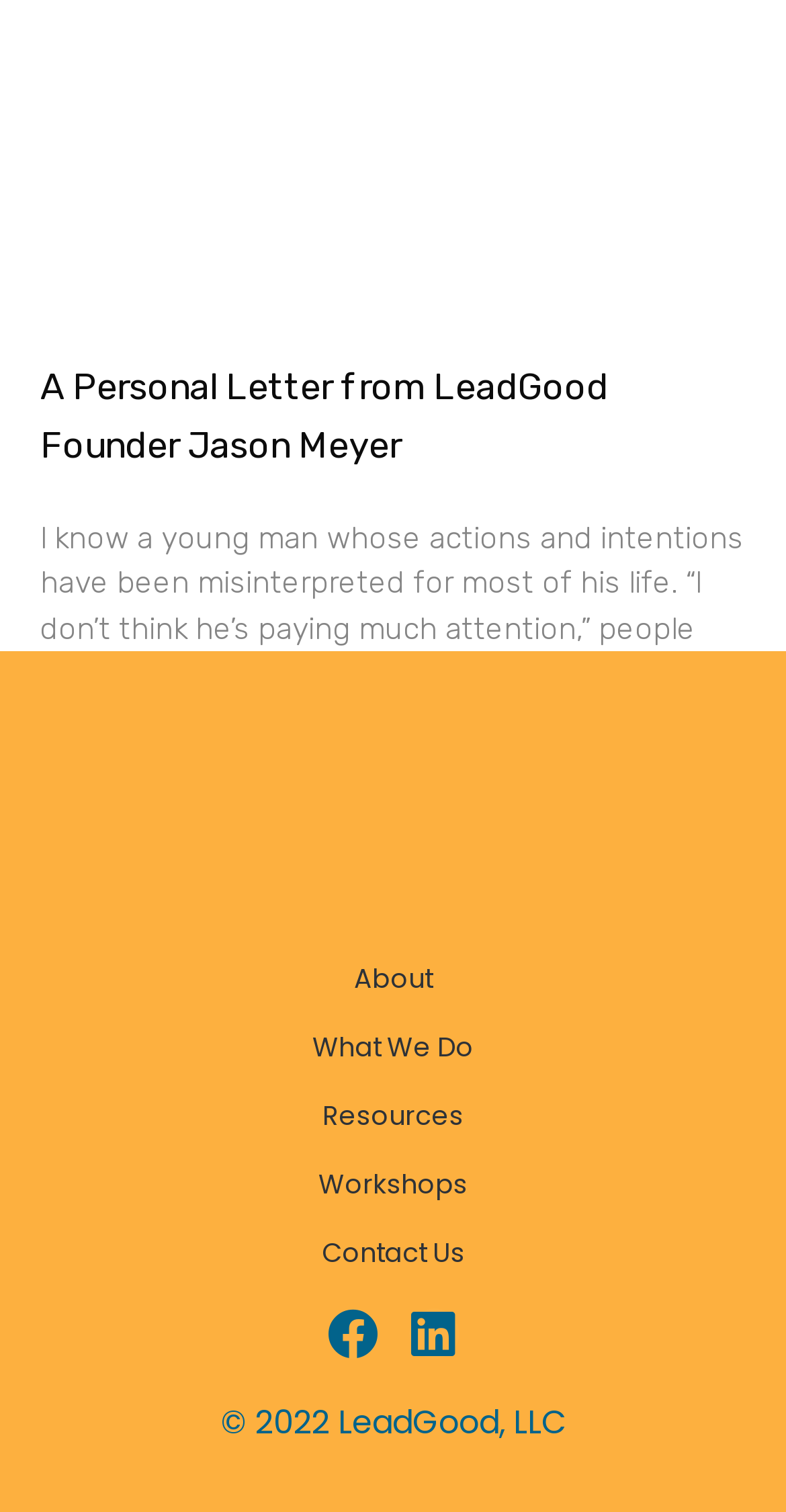Please find and report the bounding box coordinates of the element to click in order to perform the following action: "Visit Linkedin page". The coordinates should be expressed as four float numbers between 0 and 1, in the format [left, top, right, bottom].

[0.519, 0.866, 0.583, 0.899]